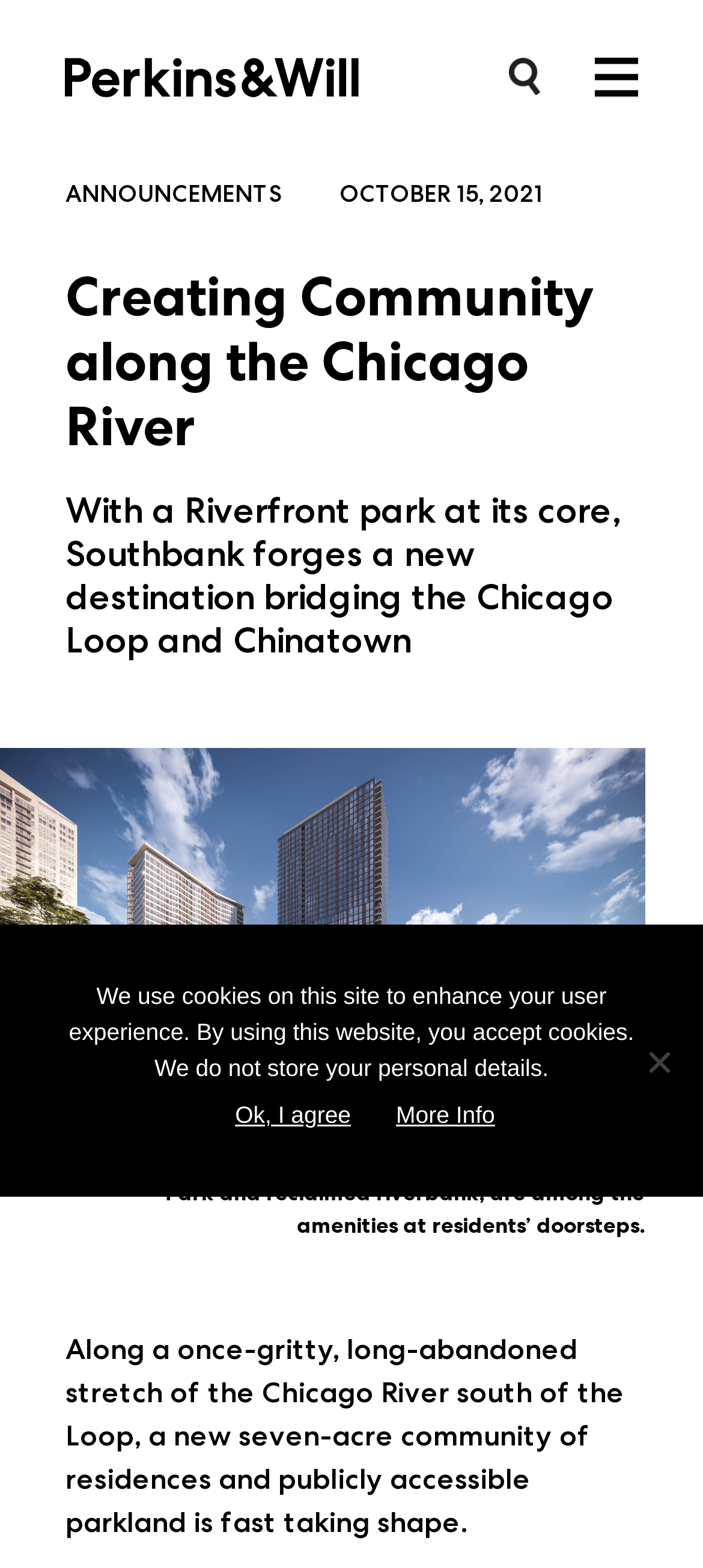Provide a thorough description of the webpage's content and layout.

The webpage is about "Creating Community along the Chicago River" by Perkins&Will. At the top left, there is a link to the Perkins&Will website. Next to it, on the top right, is a button labeled "Menu". 

Below the top navigation, there is a section with a heading that reads "Creating Community along the Chicago River". This section has a subheading "ANNOUNCEMENTS" and a date "OCTOBER 15, 2021". The main text describes a new community development project along the Chicago River, featuring a riverfront park and residences with unobstructed views. 

Further down, there is a longer paragraph that provides more details about the project, including its location and features. 

At the bottom of the page, there is a dialog box for a "Cookie Notice" that informs users about the website's cookie policy. The dialog box has a message, two links ("Ok, I agree" and "More Info"), and a "No" button.